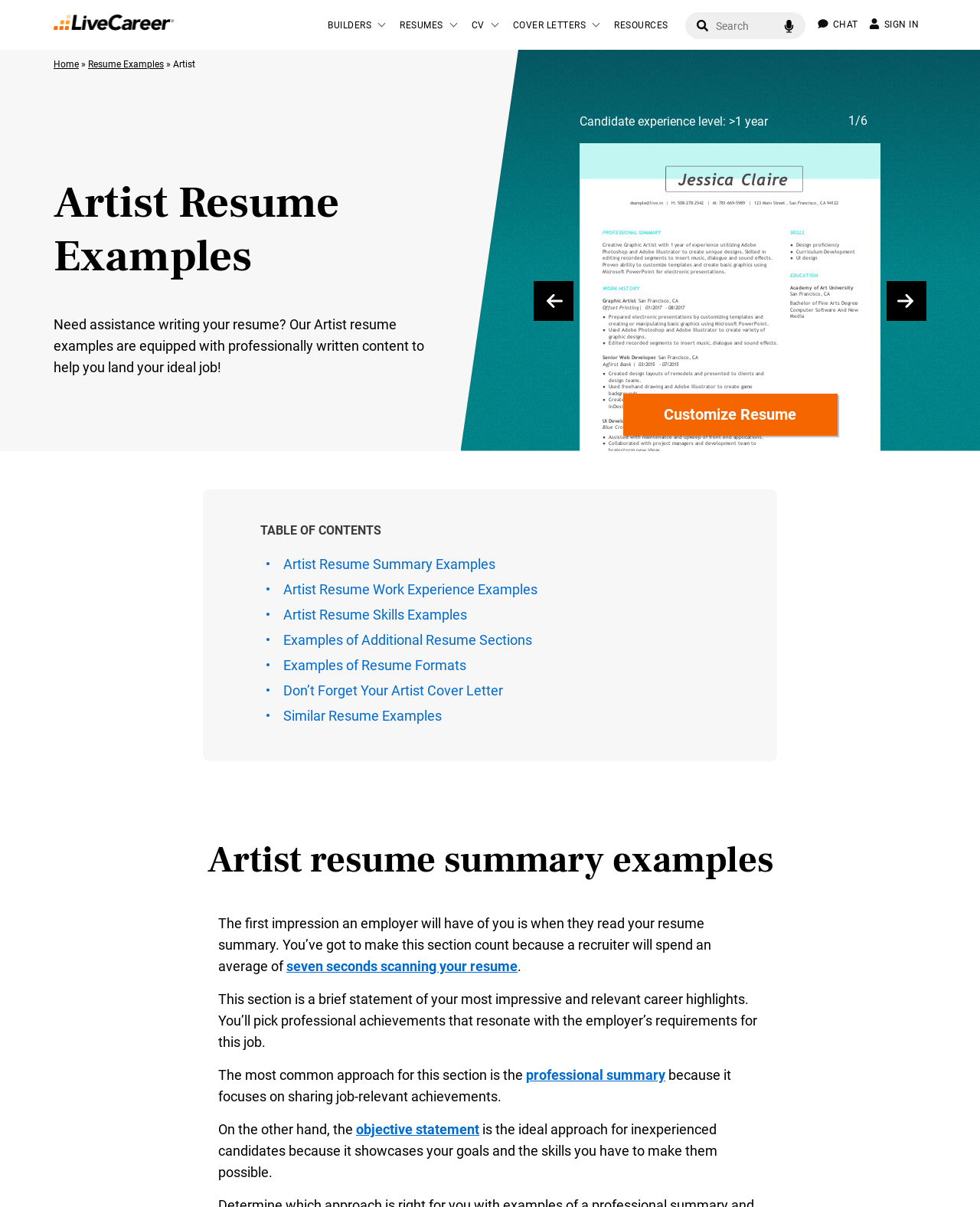What is the purpose of the resume summary section?
Refer to the image and give a detailed answer to the question.

The resume summary section is the first impression an employer will have of you, and it's a brief statement of your most impressive and relevant career highlights. You'll pick professional achievements that resonate with the employer's requirements for this job.